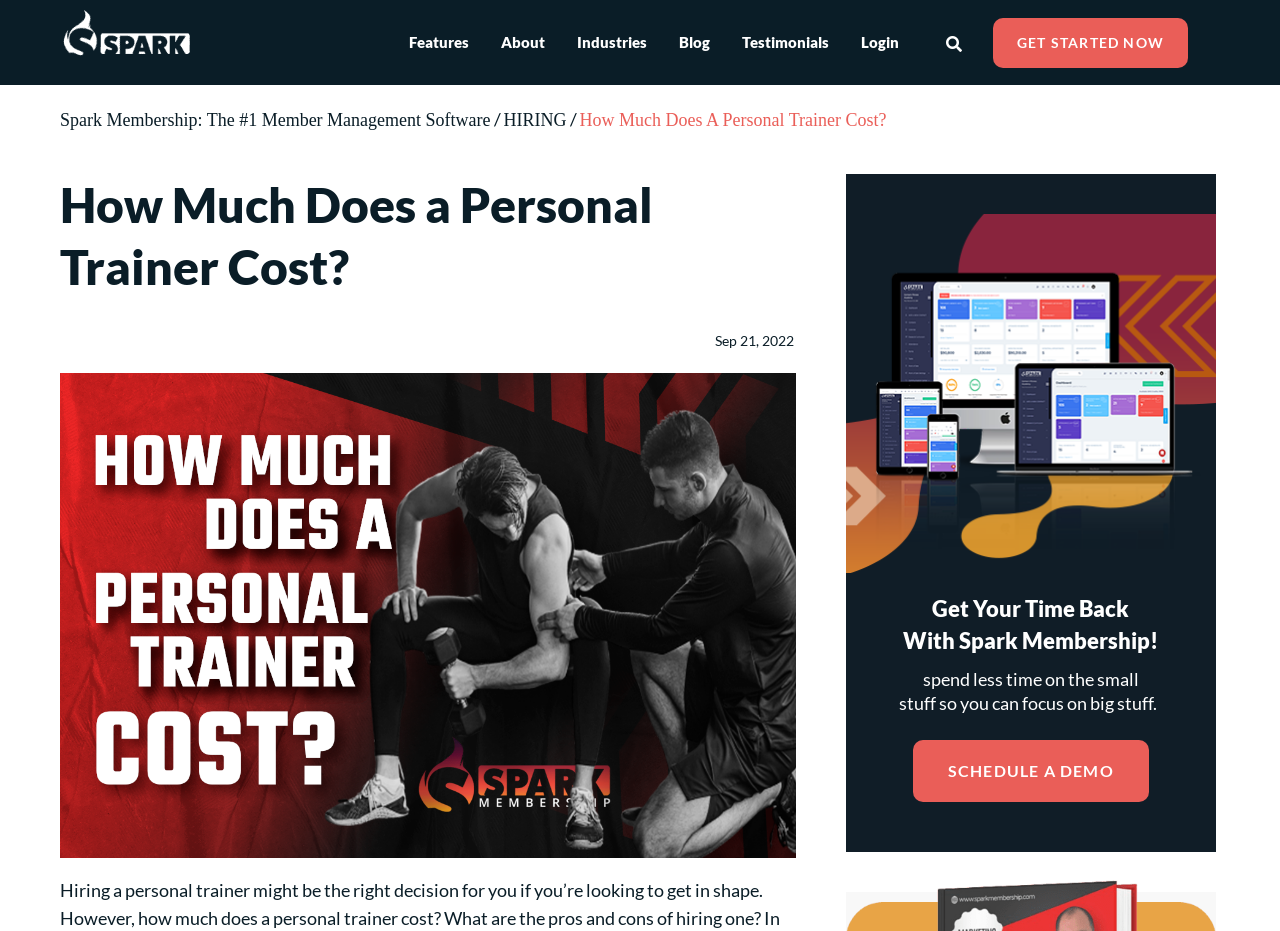What is the name of the software mentioned on the webpage?
Using the image, provide a detailed and thorough answer to the question.

The link 'Spark Membership: The #1 Member Management Software' and the static text 'Spark Membership: The #1 Member Management Software' on the webpage indicate that the software mentioned is Spark Membership.